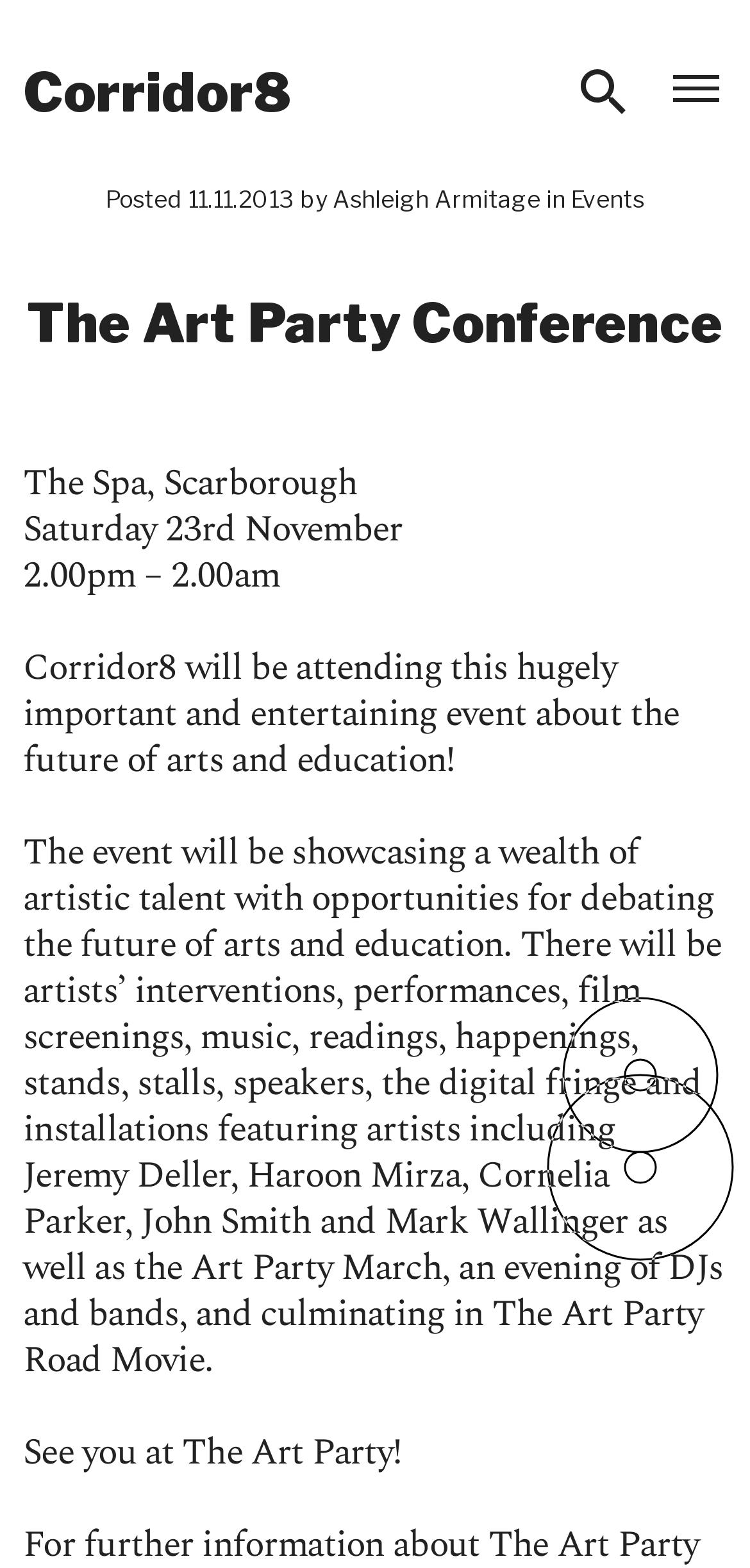Provide a brief response in the form of a single word or phrase:
What type of performances will be at the event?

Music, readings, happenings